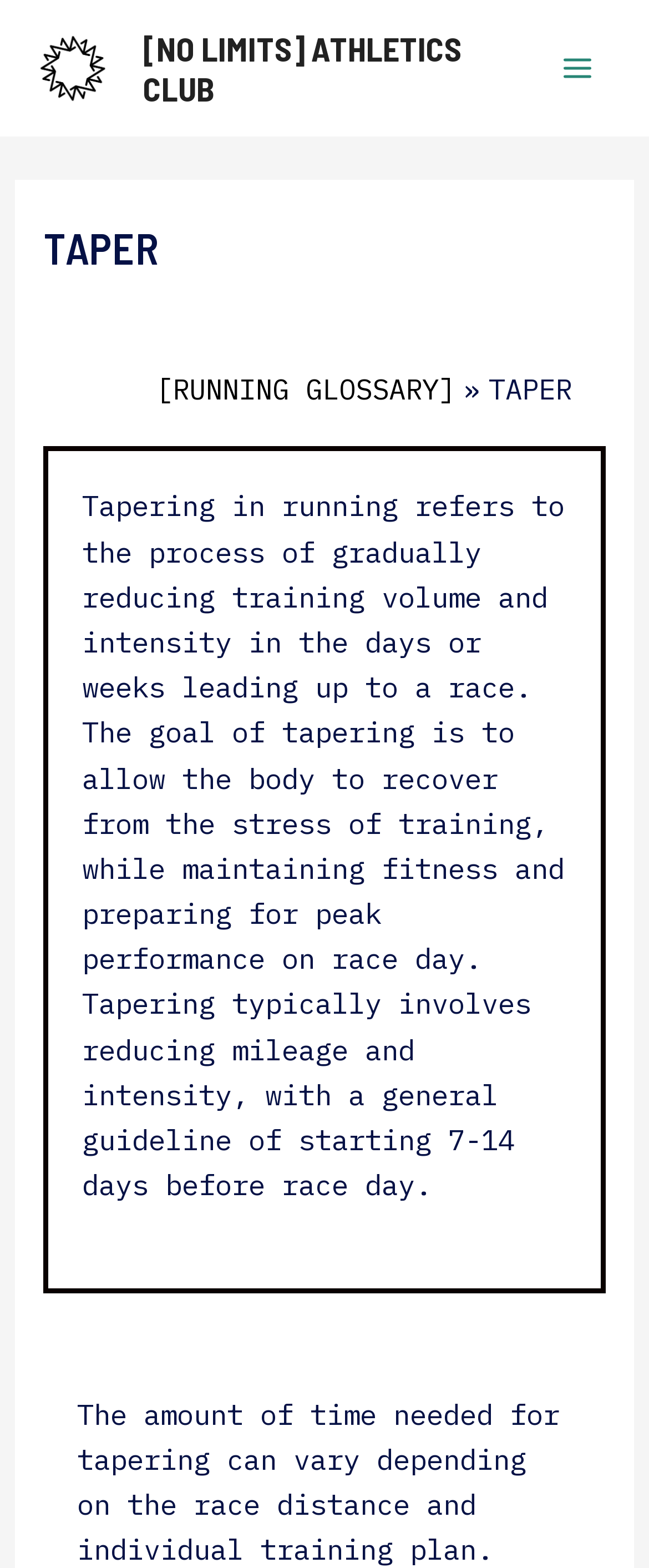Answer this question using a single word or a brief phrase:
What is the general guideline for starting tapering?

7-14 days before race day